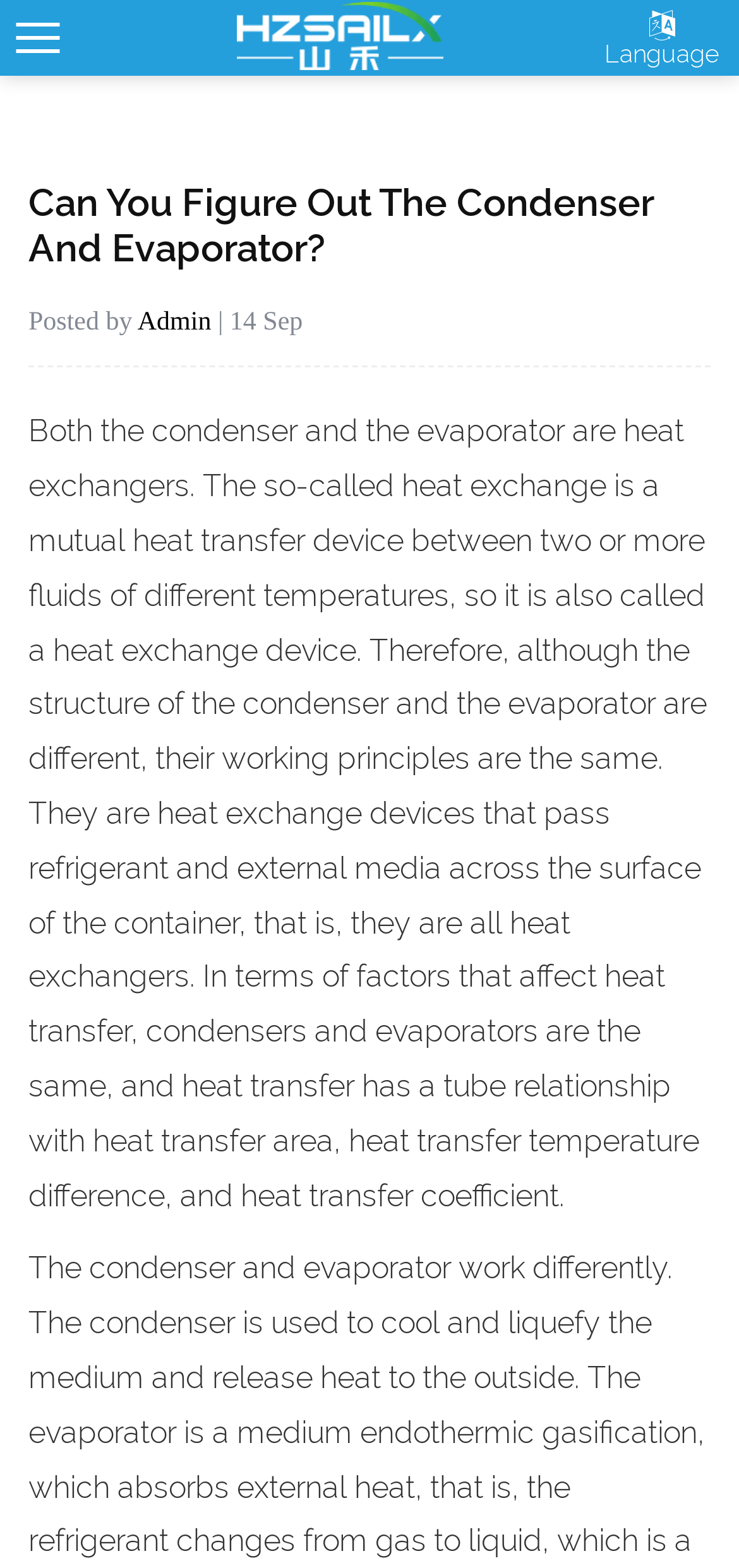Please provide a short answer using a single word or phrase for the question:
What factors affect heat transfer in condensers and evaporators?

heat transfer area, temperature difference, and coefficient